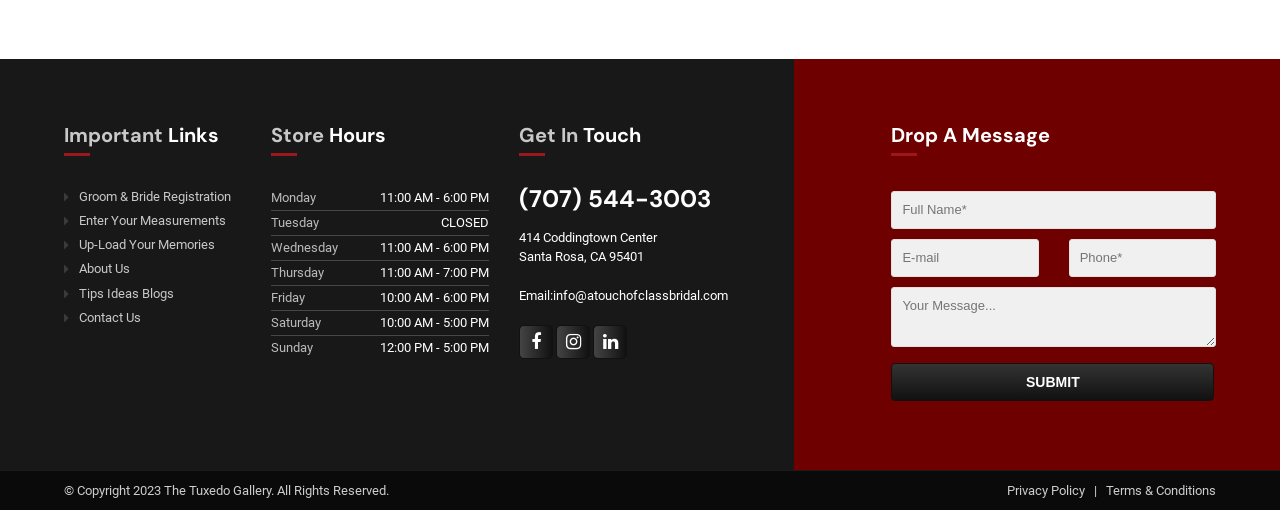Can you specify the bounding box coordinates of the area that needs to be clicked to fulfill the following instruction: "Enter your measurements"?

[0.062, 0.42, 0.188, 0.448]